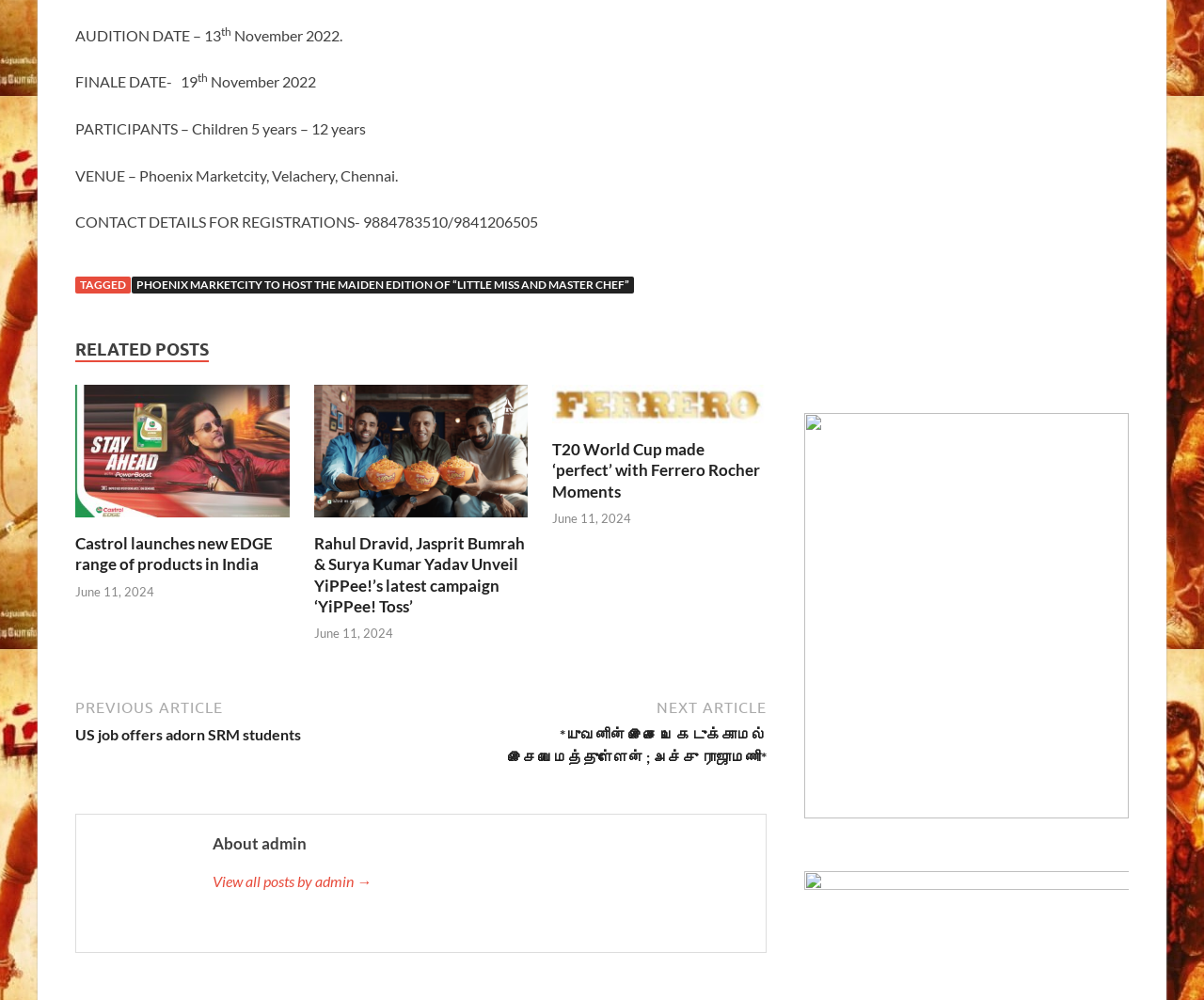What is the date of the YiPPee! Toss campaign?
Look at the screenshot and respond with one word or a short phrase.

June 11, 2024